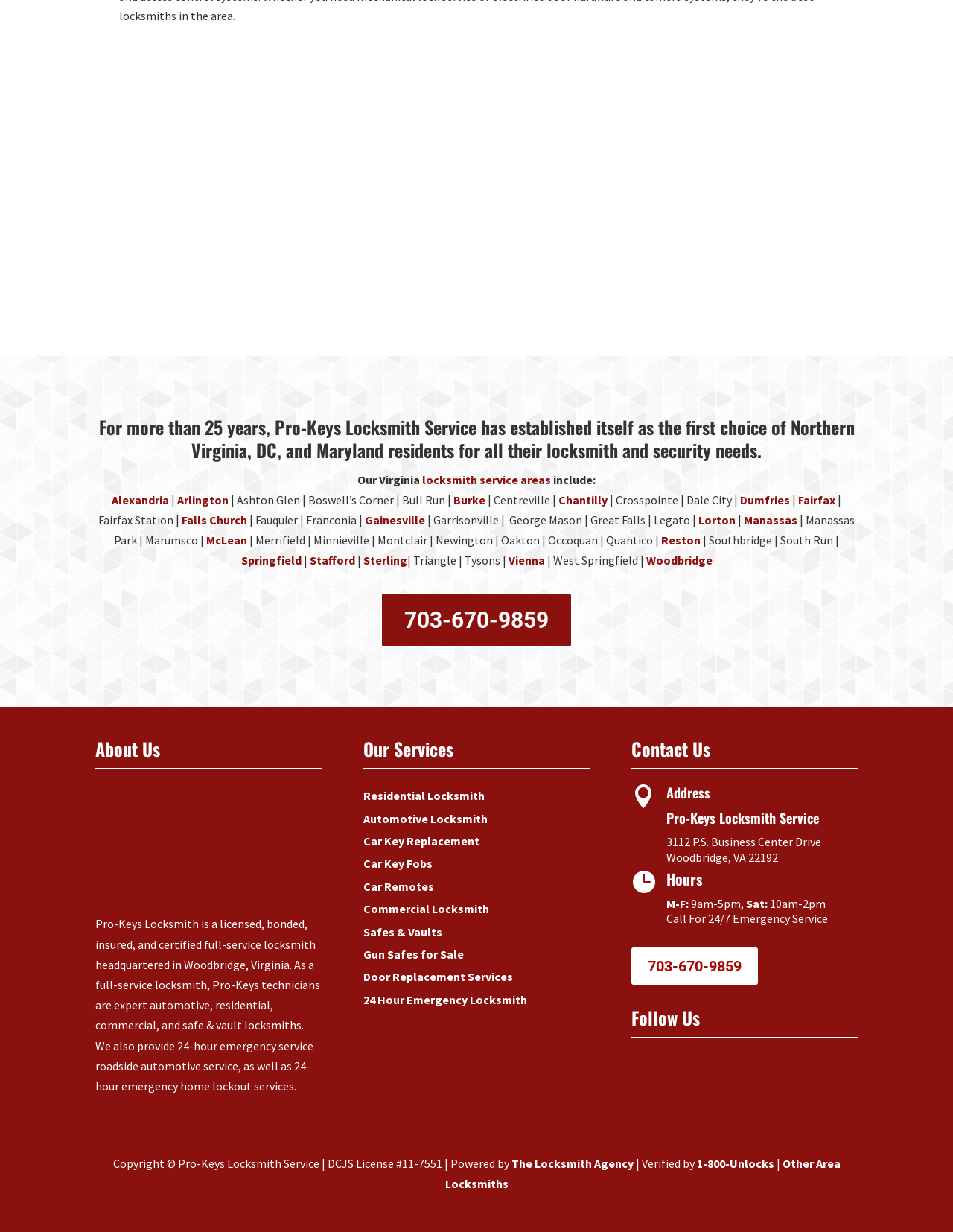Please identify the bounding box coordinates of the region to click in order to complete the given instruction: "View the 'Residential Locksmith' service". The coordinates should be four float numbers between 0 and 1, i.e., [left, top, right, bottom].

[0.381, 0.64, 0.509, 0.652]